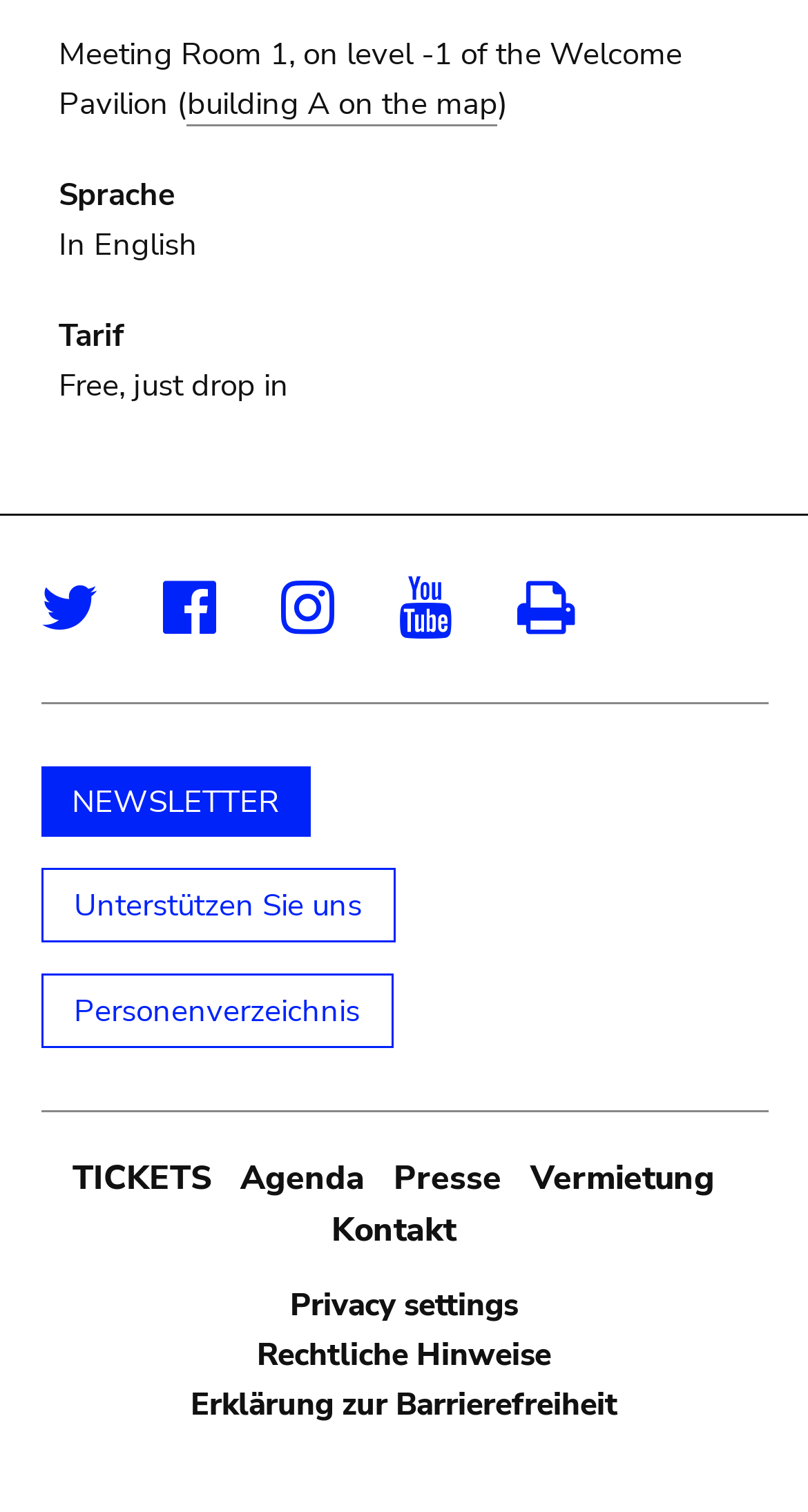What language is the webpage in?
Look at the image and respond with a one-word or short phrase answer.

German